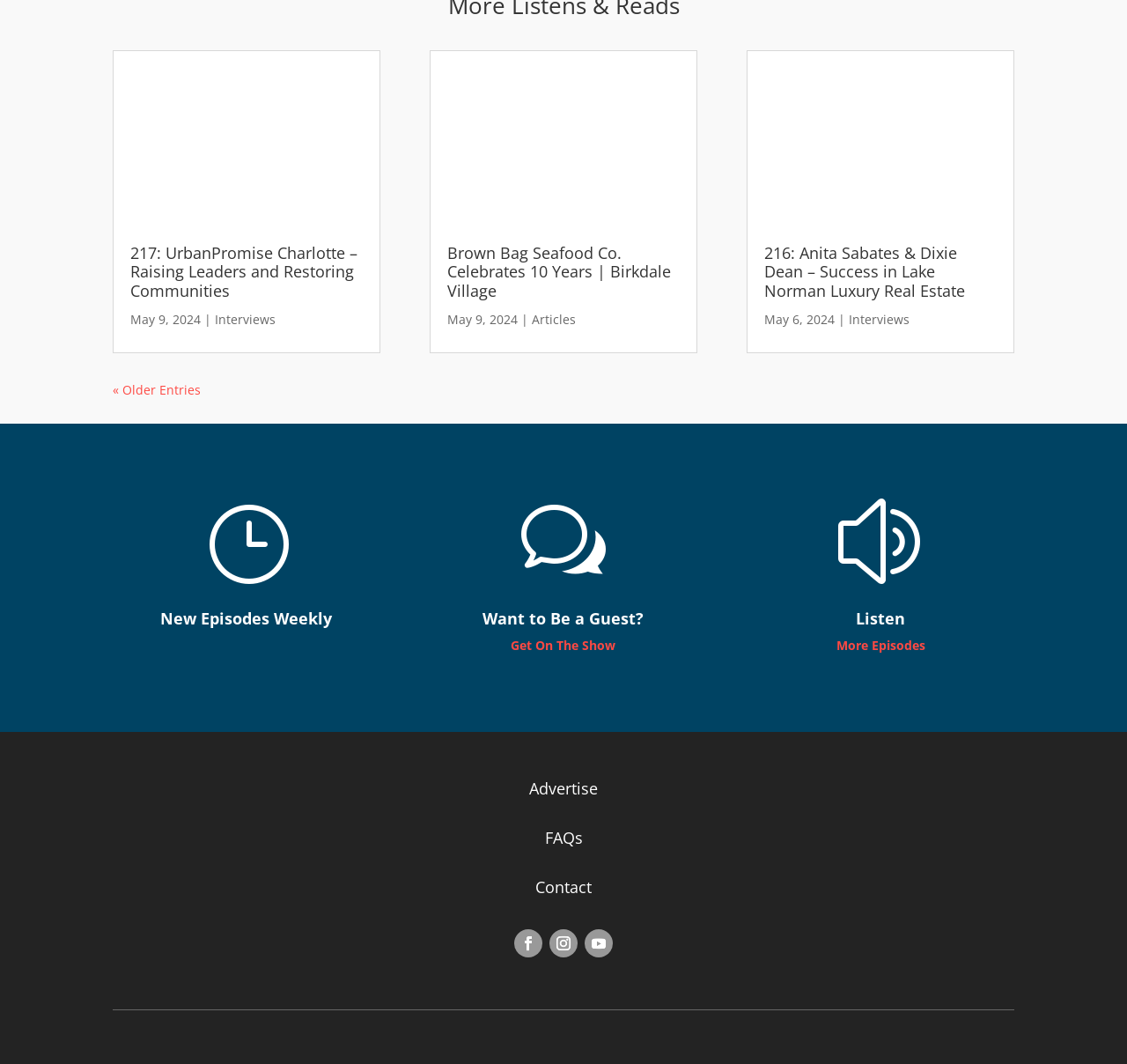Determine the bounding box coordinates for the clickable element to execute this instruction: "Read the article about Brown Bag Seafood Co.". Provide the coordinates as four float numbers between 0 and 1, i.e., [left, top, right, bottom].

[0.381, 0.047, 0.619, 0.204]